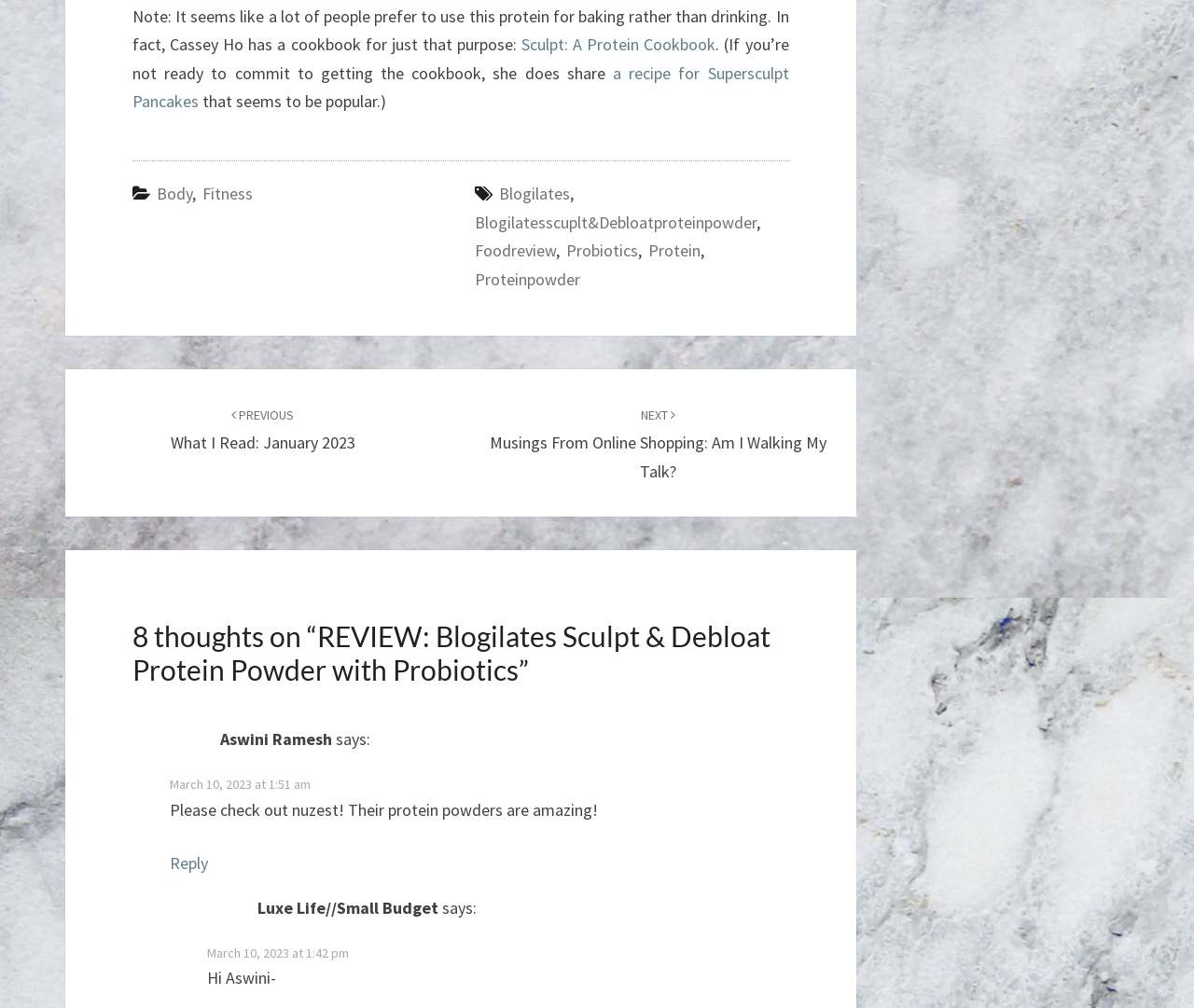Extract the bounding box coordinates of the UI element described: "Body". Provide the coordinates in the format [left, top, right, bottom] with values ranging from 0 to 1.

[0.131, 0.181, 0.161, 0.203]